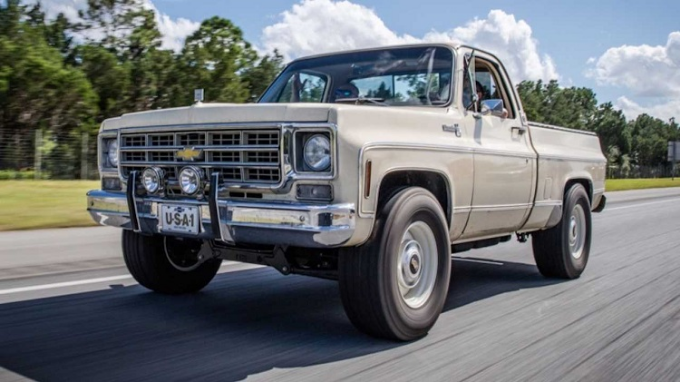What is distinctive about the front grille of the truck?
Answer the question with a single word or phrase by looking at the picture.

Chevrolet emblem